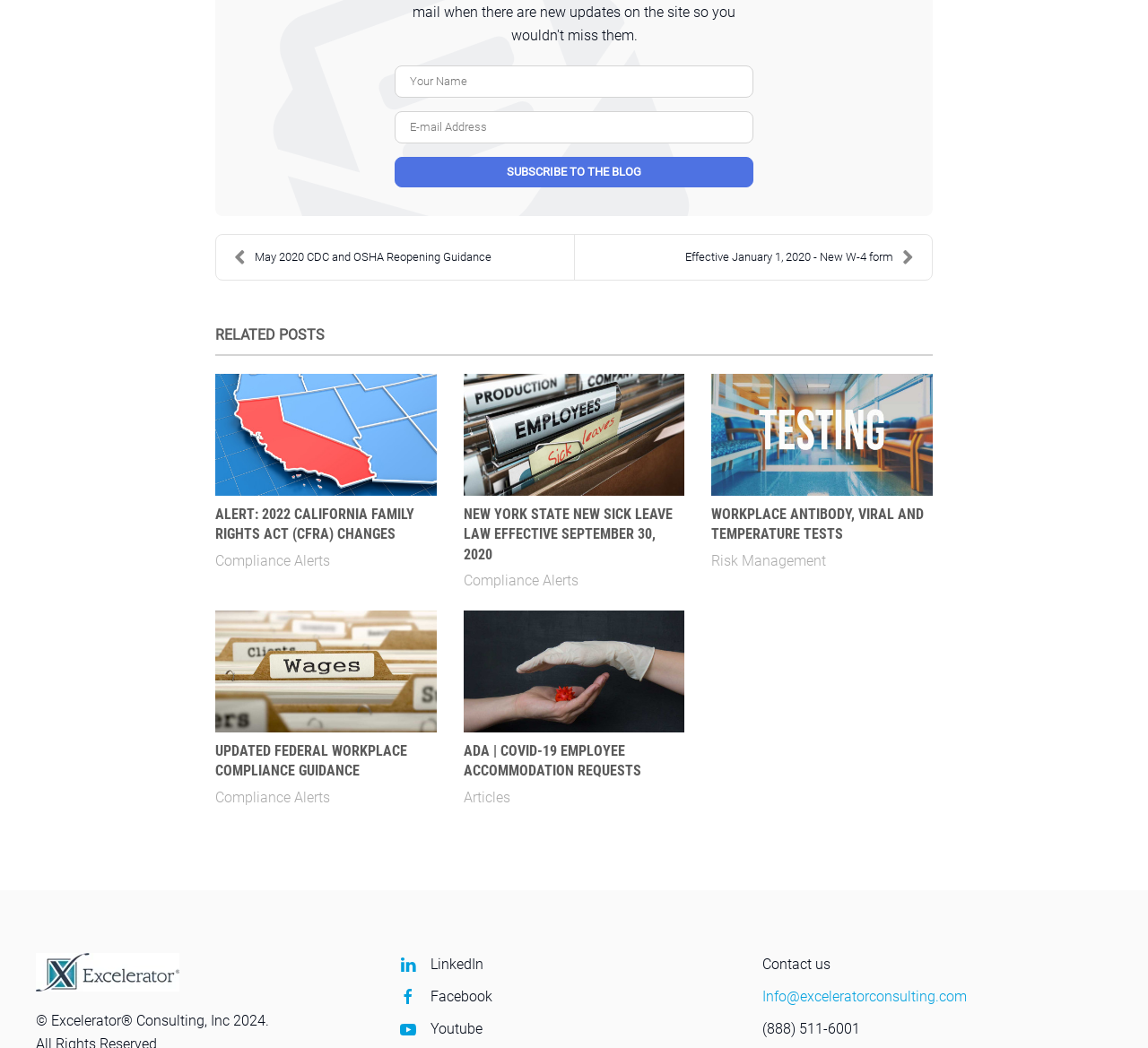How many social media links are available?
Give a comprehensive and detailed explanation for the question.

The webpage has links to three social media platforms: LinkedIn, Facebook, and Youtube. These links are located at the bottom of the webpage and are accompanied by their respective icons.